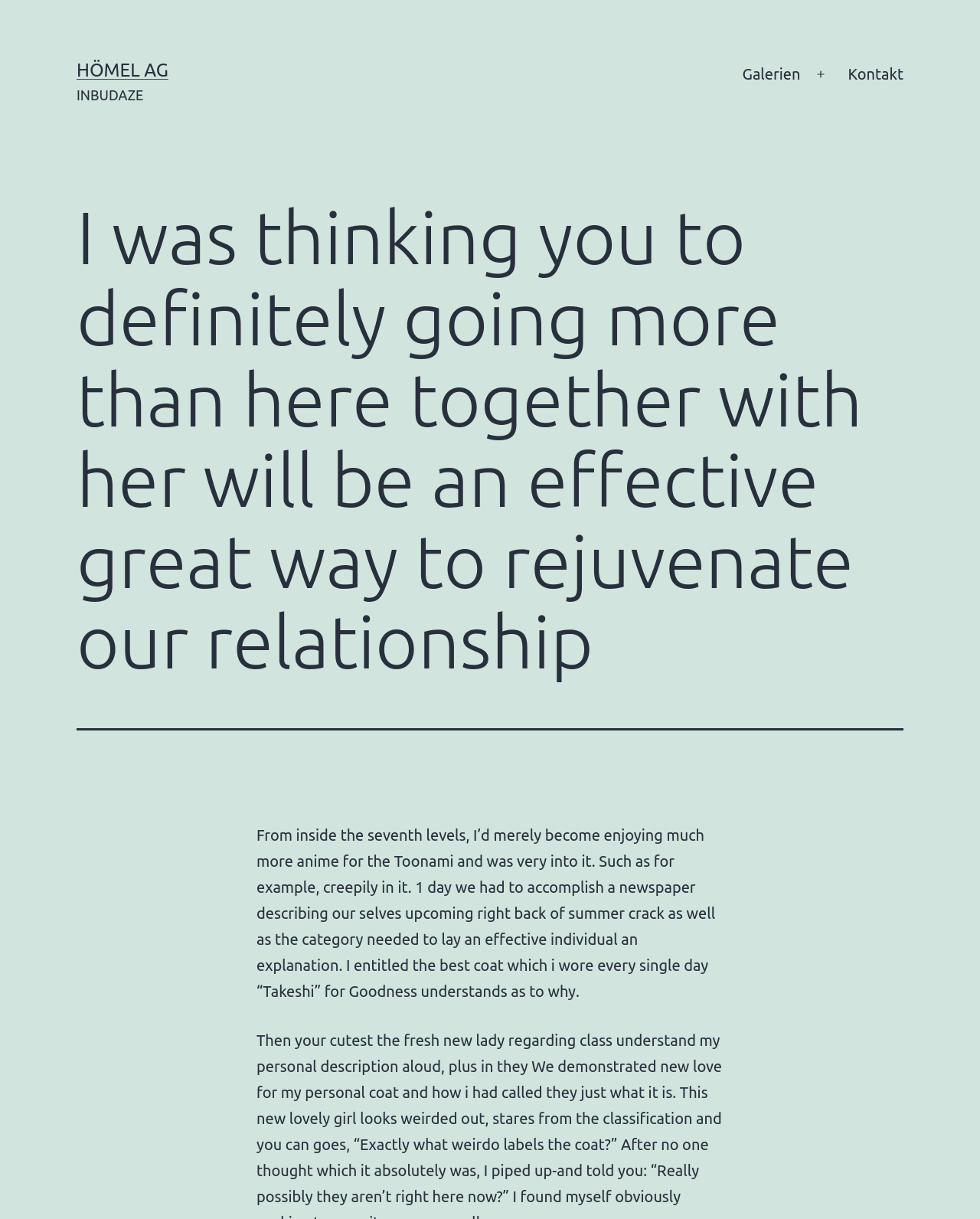Given the element description Hömel AG, predict the bounding box coordinates for the UI element in the webpage screenshot. The format should be (top-left x, top-left y, bottom-right x, bottom-right y), and the values should be between 0 and 1.

[0.078, 0.049, 0.172, 0.066]